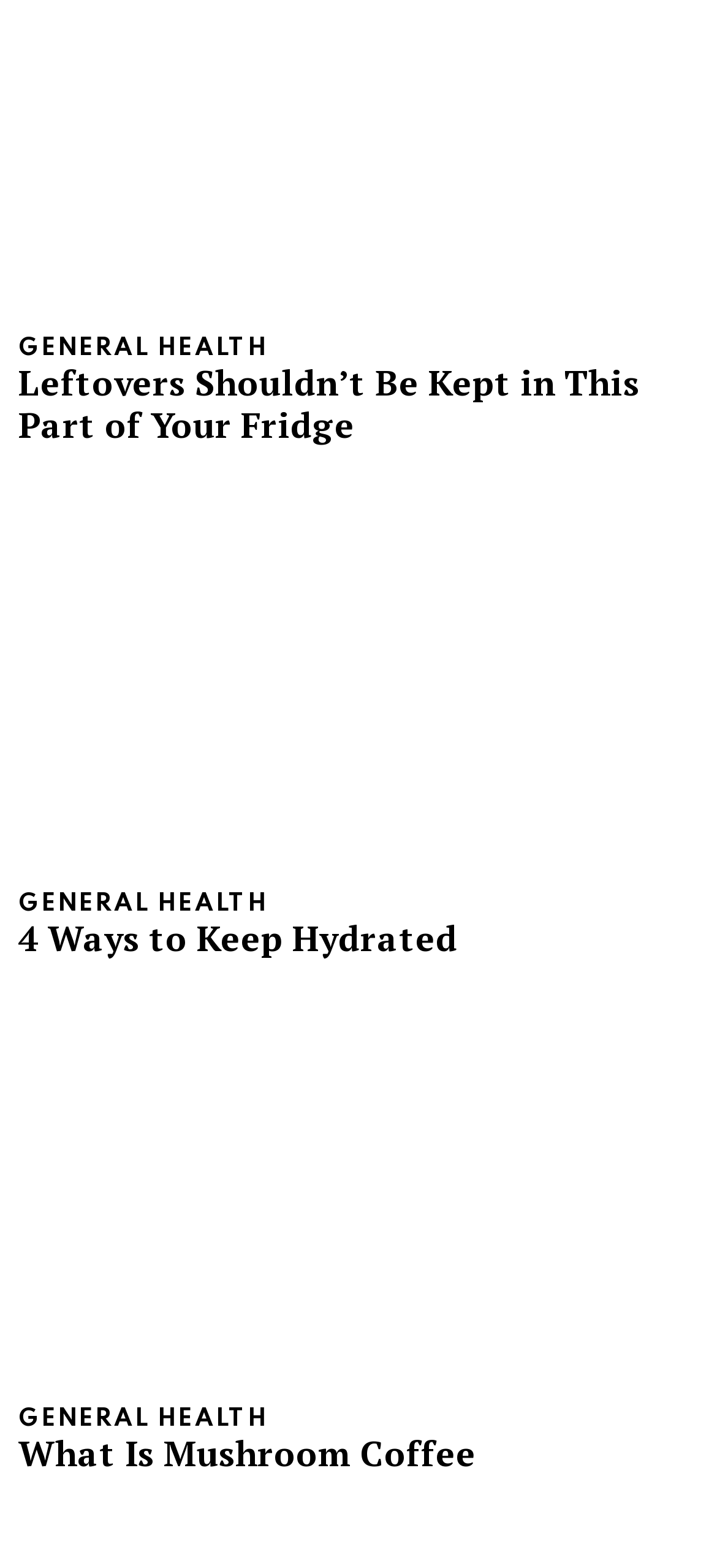Answer in one word or a short phrase: 
Is there an image associated with the article 'What Is Mushroom Coffee'?

Yes